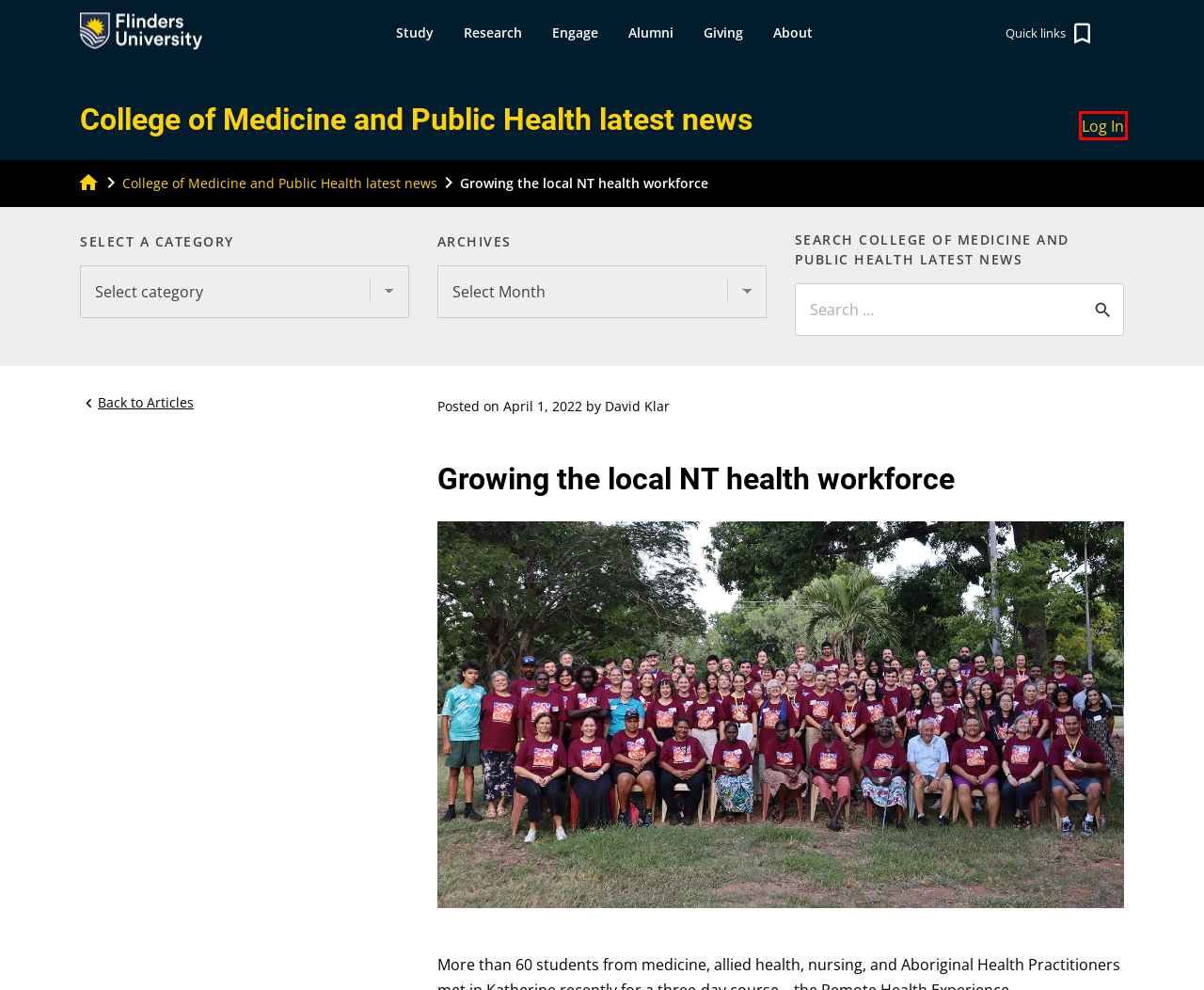Review the screenshot of a webpage that includes a red bounding box. Choose the webpage description that best matches the new webpage displayed after clicking the element within the bounding box. Here are the candidates:
A. Flinders University - Sign In
B. Engage - Flinders University
C. Home – Blogs at Flinders University
D. College of Medicine and Public Health latest news -
E. David Klar, Author at College of Medicine and Public Health latest news
F. Flinders University - Adelaide, South Australia - Flinders University
G. Study at Flinders in 2024 - Flinders University
H. Giving to Flinders - Flinders University

A